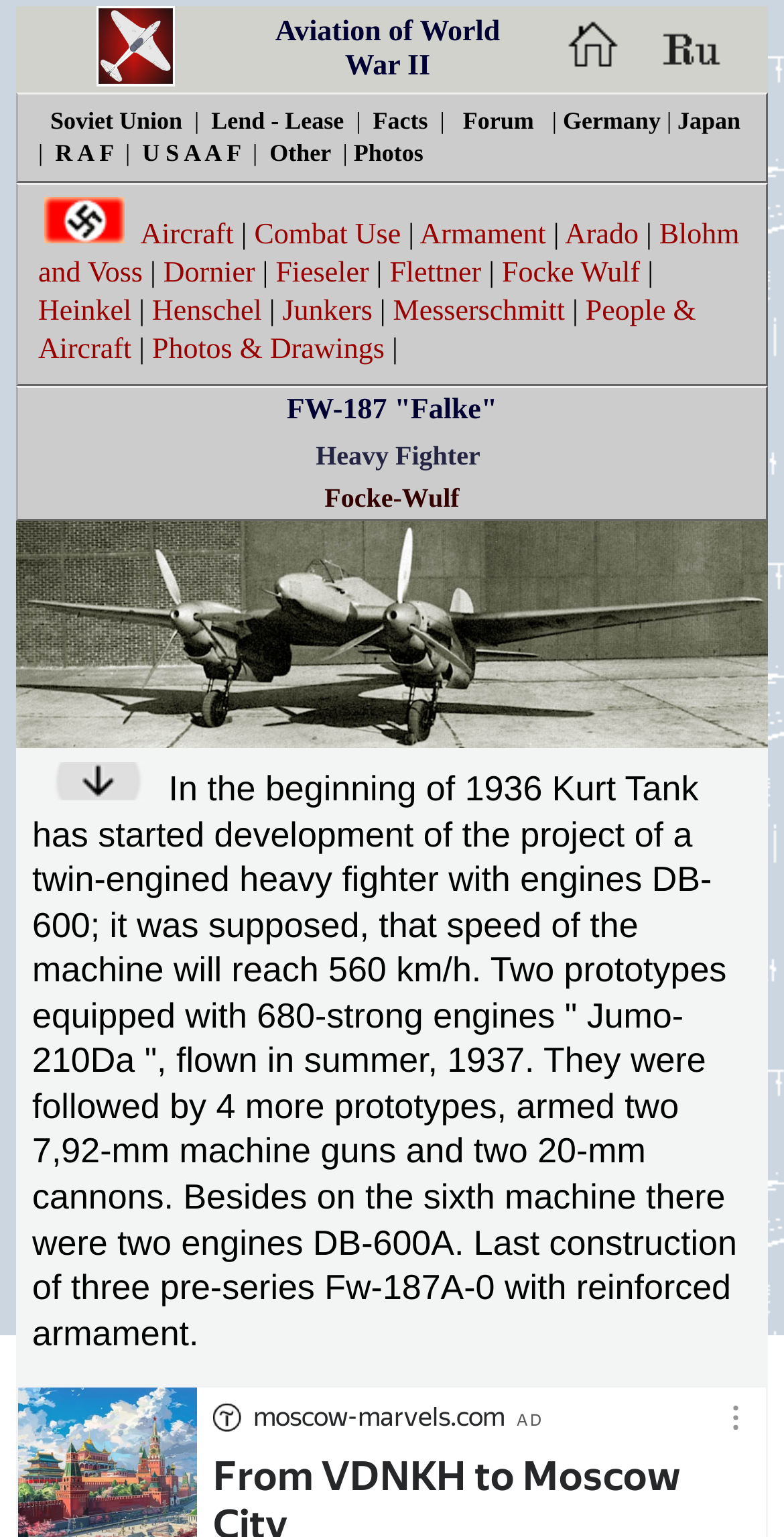What is the name of the aircraft?
Provide a concise answer using a single word or phrase based on the image.

FW-187 Falke